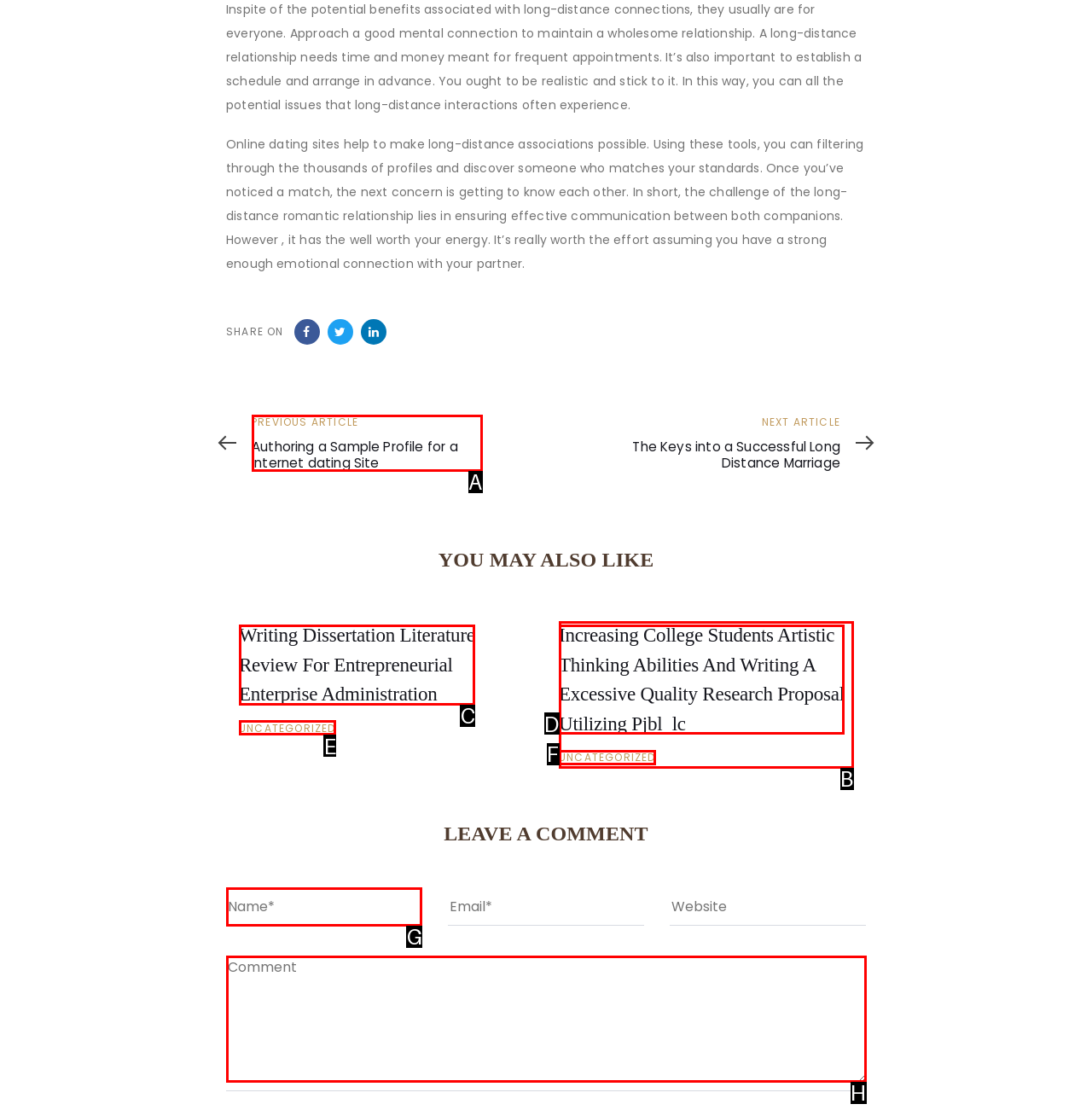Find the HTML element that matches the description: Uncategorized
Respond with the corresponding letter from the choices provided.

E